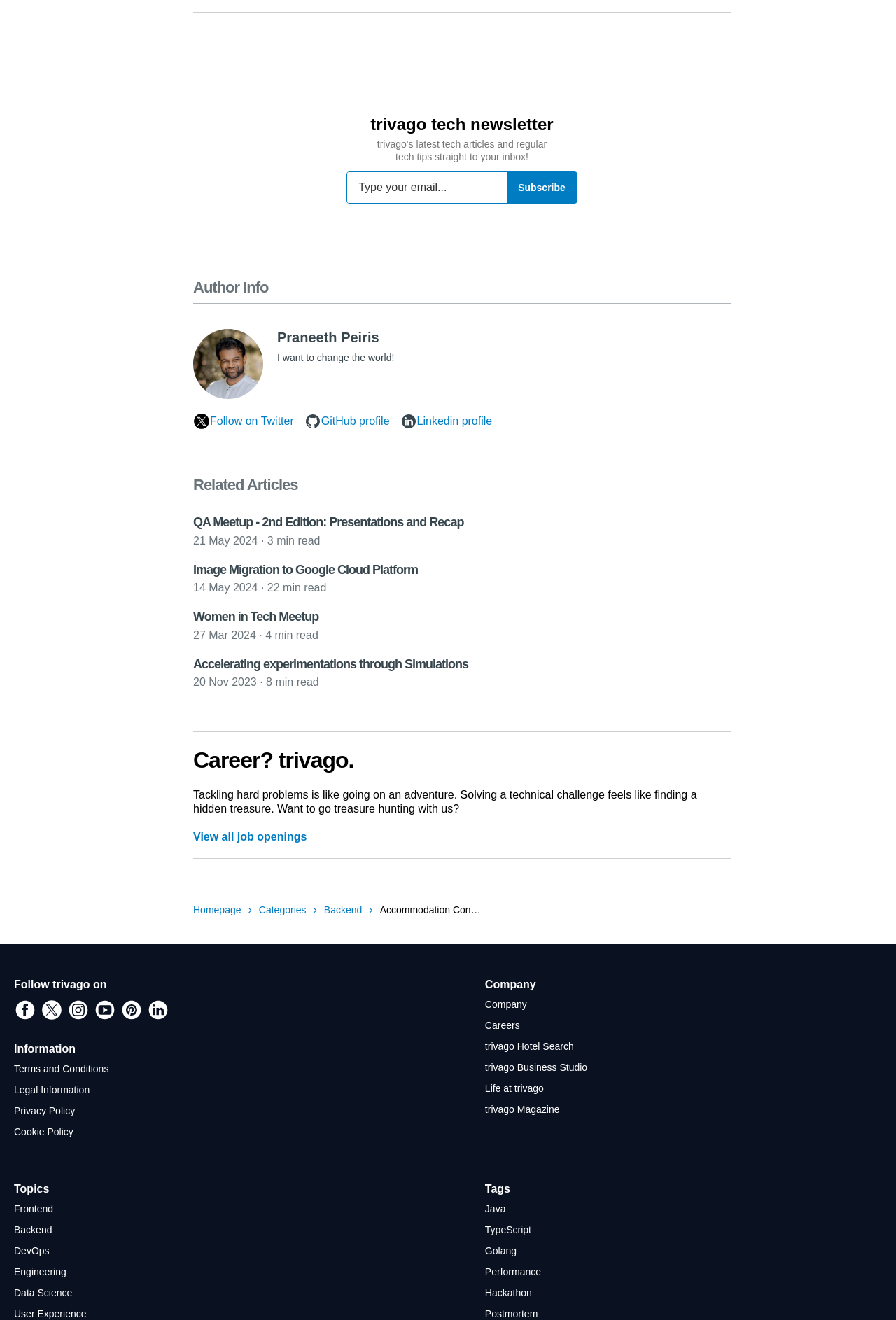Identify the coordinates of the bounding box for the element that must be clicked to accomplish the instruction: "Follow Praneeth Peiris on Twitter".

[0.216, 0.312, 0.328, 0.328]